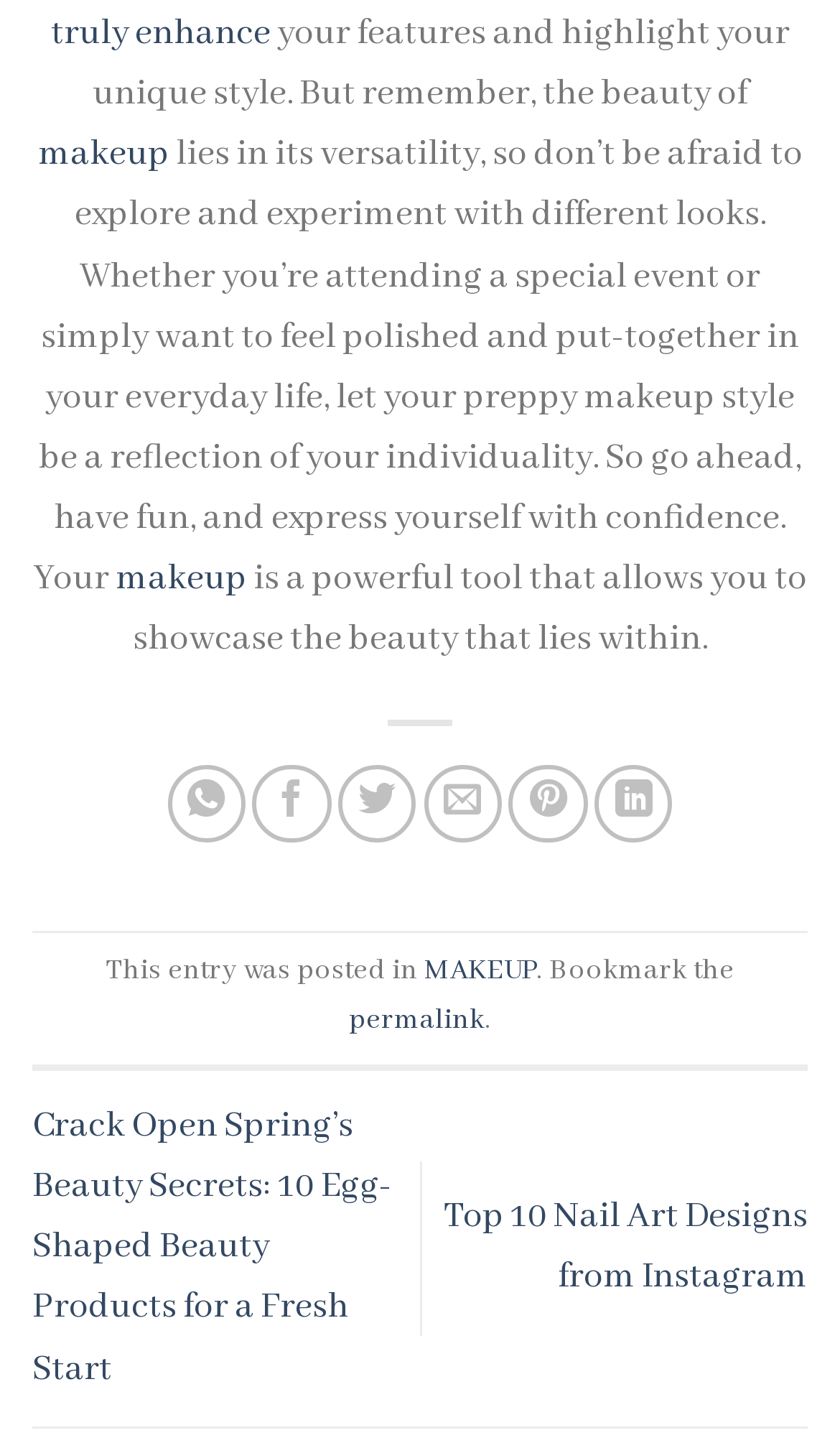Kindly determine the bounding box coordinates for the area that needs to be clicked to execute this instruction: "Explore the 'MAKEUP' category".

[0.505, 0.66, 0.638, 0.686]